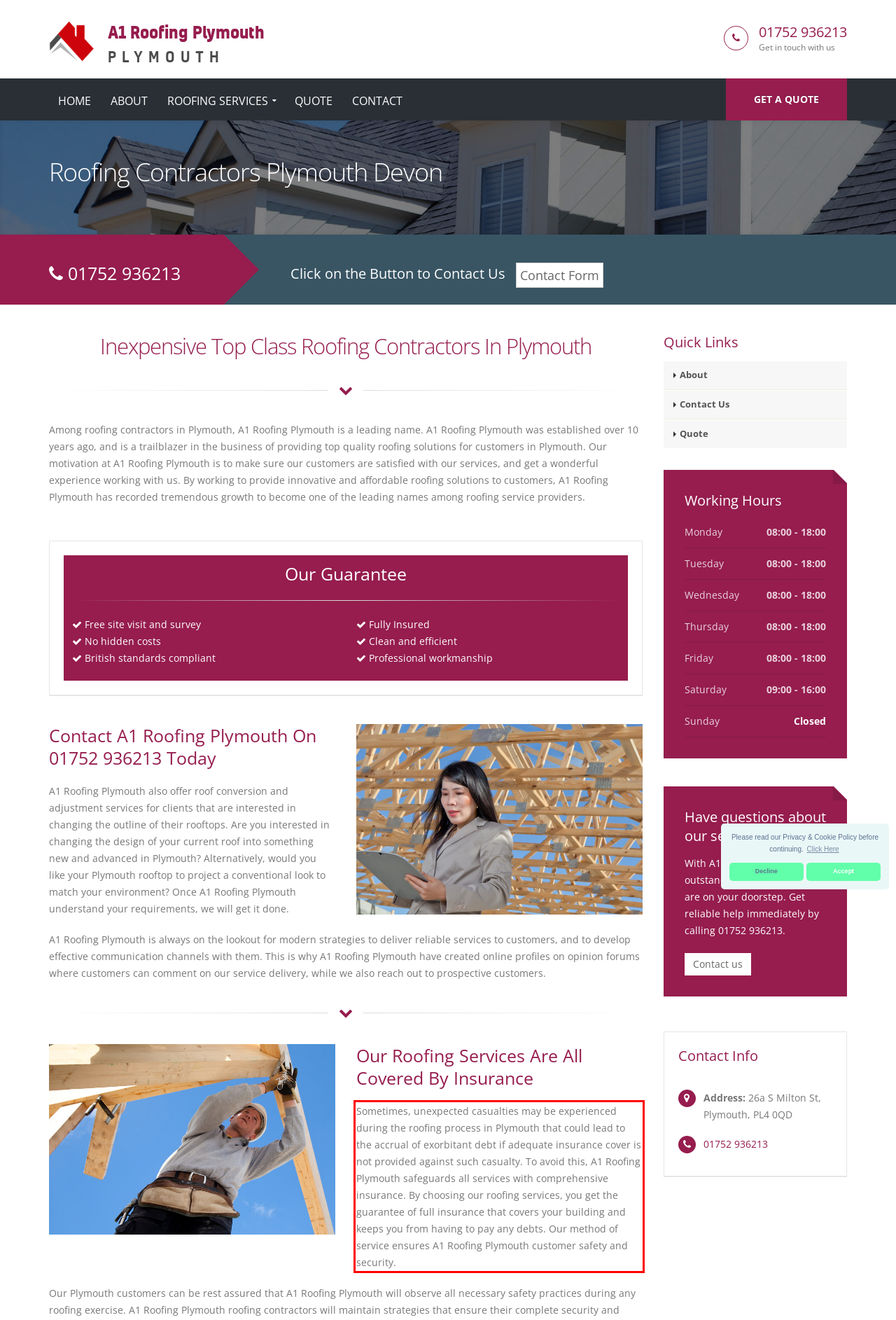Examine the webpage screenshot, find the red bounding box, and extract the text content within this marked area.

Sometimes, unexpected casualties may be experienced during the roofing process in Plymouth that could lead to the accrual of exorbitant debt if adequate insurance cover is not provided against such casualty. To avoid this, A1 Roofing Plymouth safeguards all services with comprehensive insurance. By choosing our roofing services, you get the guarantee of full insurance that covers your building and keeps you from having to pay any debts. Our method of service ensures A1 Roofing Plymouth customer safety and security.